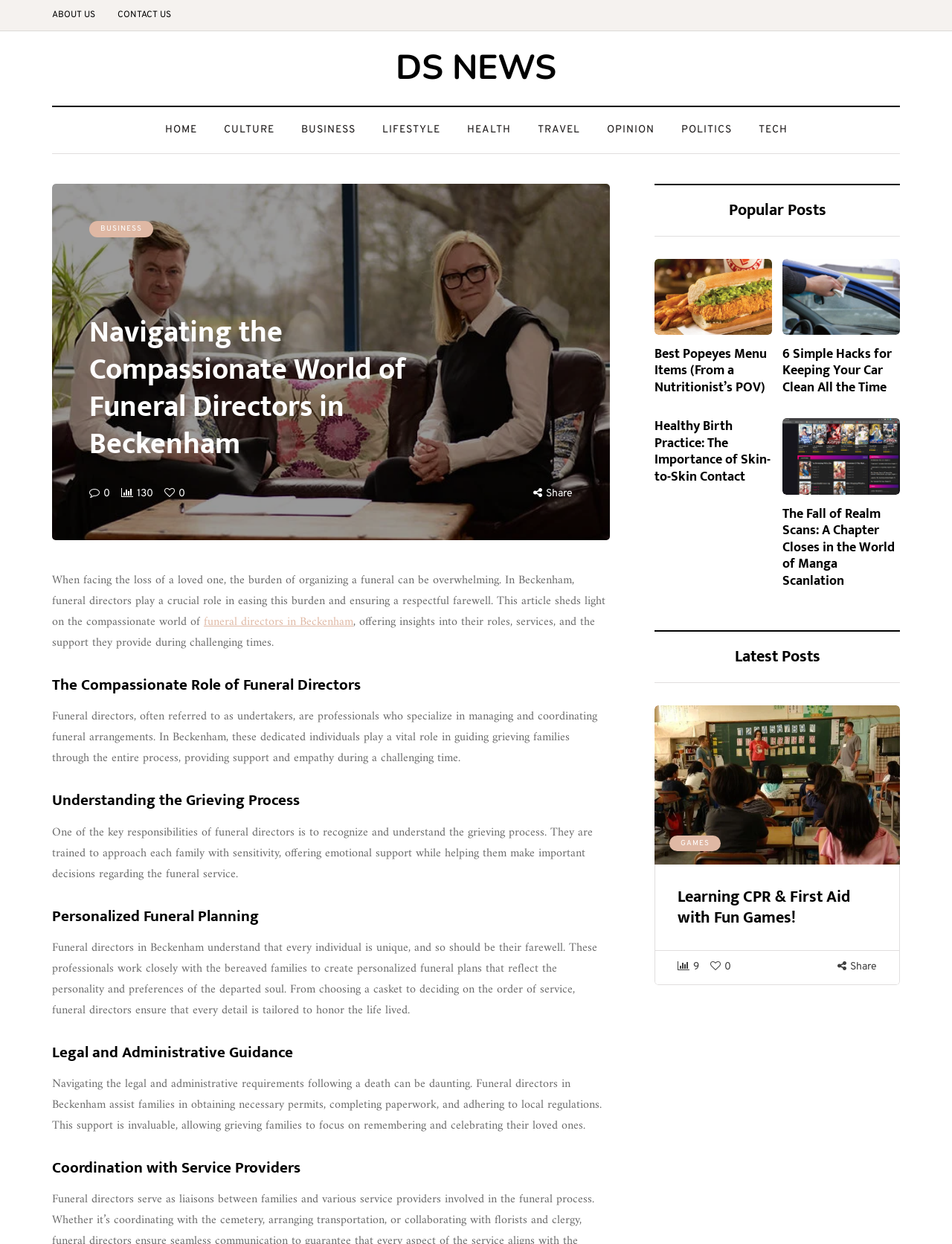Determine the bounding box coordinates of the area to click in order to meet this instruction: "View the latest posts".

[0.688, 0.507, 0.945, 0.549]